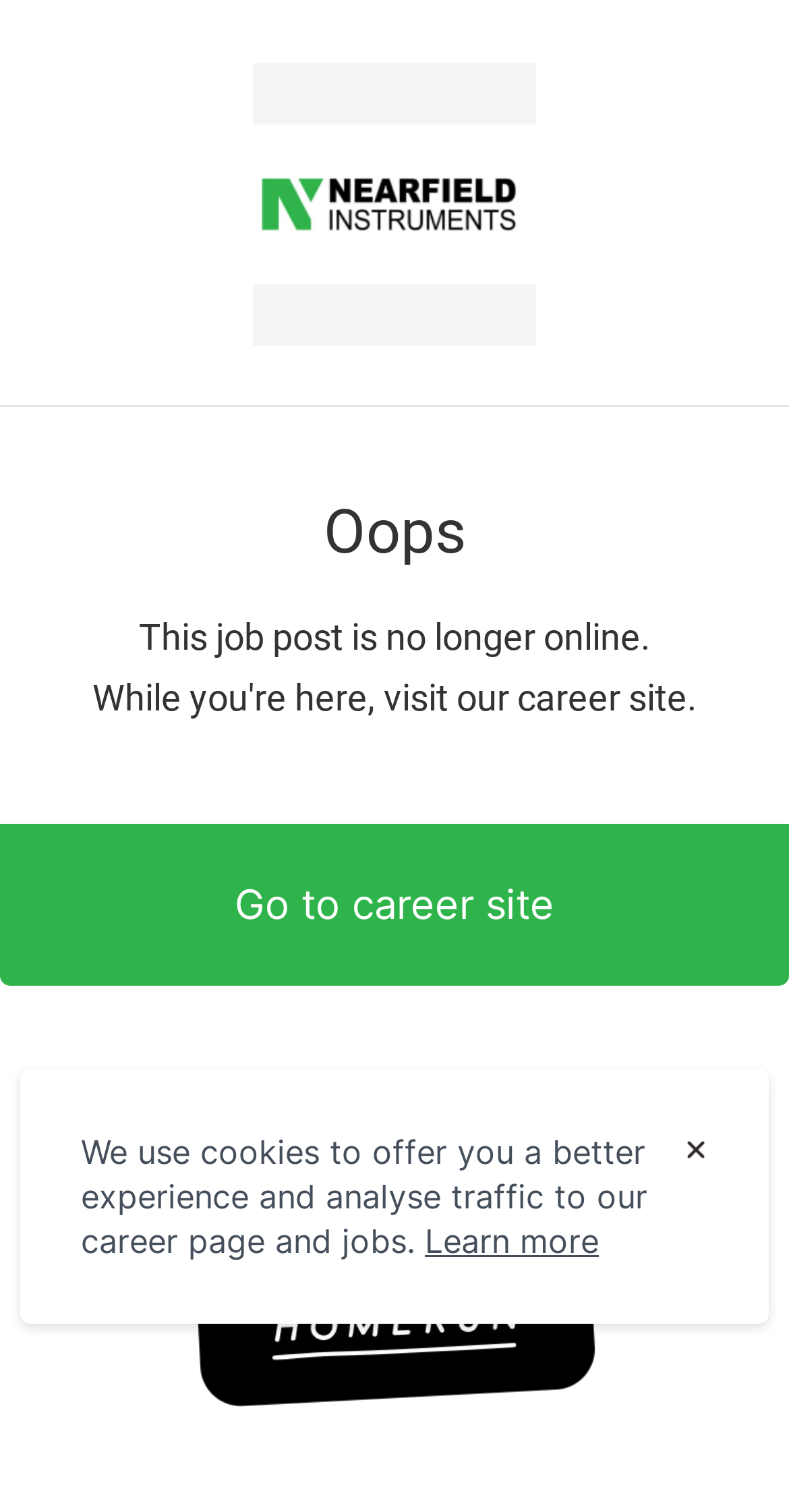Answer in one word or a short phrase: 
Where can I find more job posts?

Career site